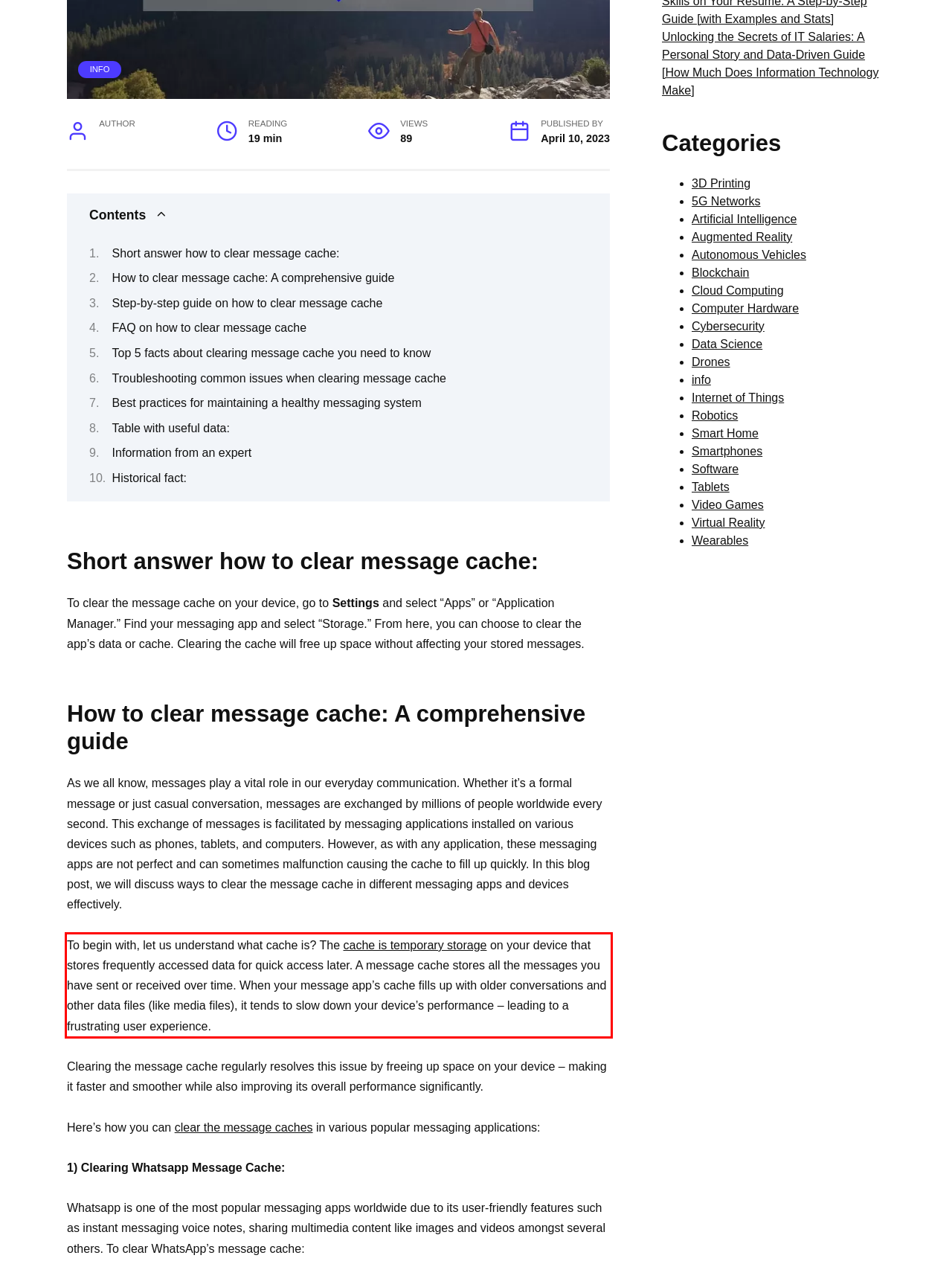Your task is to recognize and extract the text content from the UI element enclosed in the red bounding box on the webpage screenshot.

To begin with, let us understand what cache is? The cache is temporary storage on your device that stores frequently accessed data for quick access later. A message cache stores all the messages you have sent or received over time. When your message app’s cache fills up with older conversations and other data files (like media files), it tends to slow down your device’s performance – leading to a frustrating user experience.